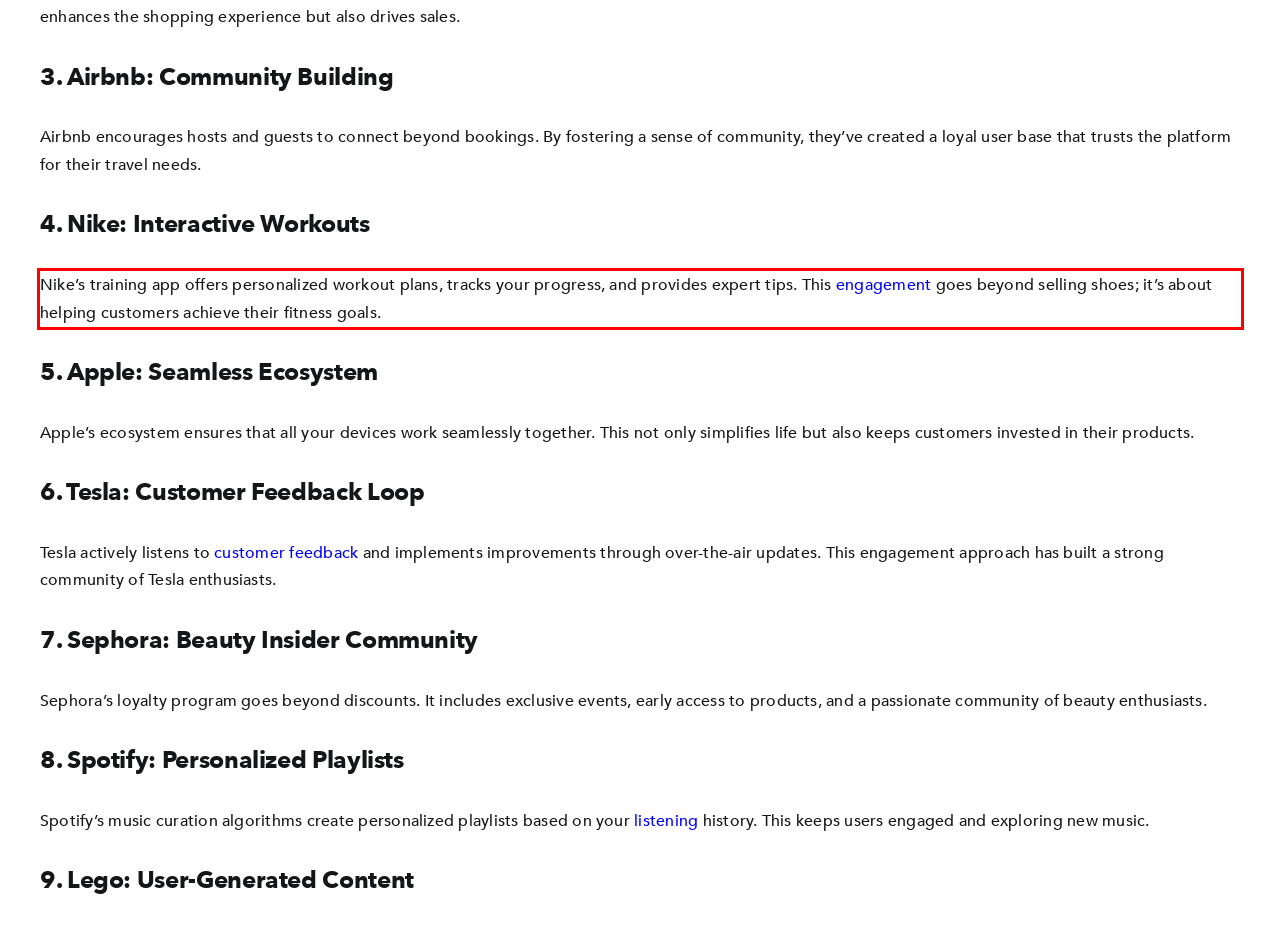Please identify and extract the text from the UI element that is surrounded by a red bounding box in the provided webpage screenshot.

Nike’s training app offers personalized workout plans, tracks your progress, and provides expert tips. This engagement goes beyond selling shoes; it’s about helping customers achieve their fitness goals.